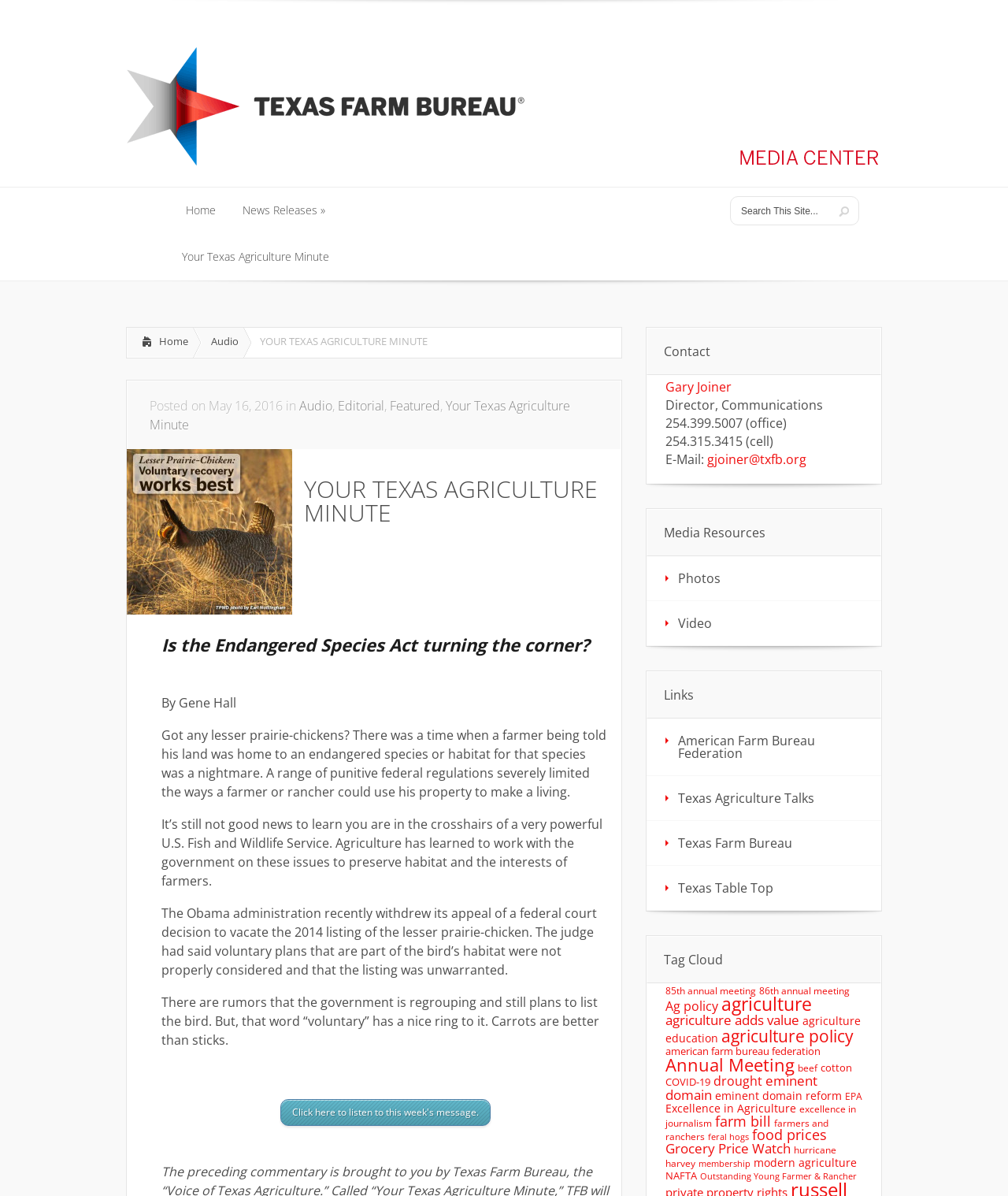What is the purpose of the search box?
Using the information from the image, give a concise answer in one word or a short phrase.

To search the site